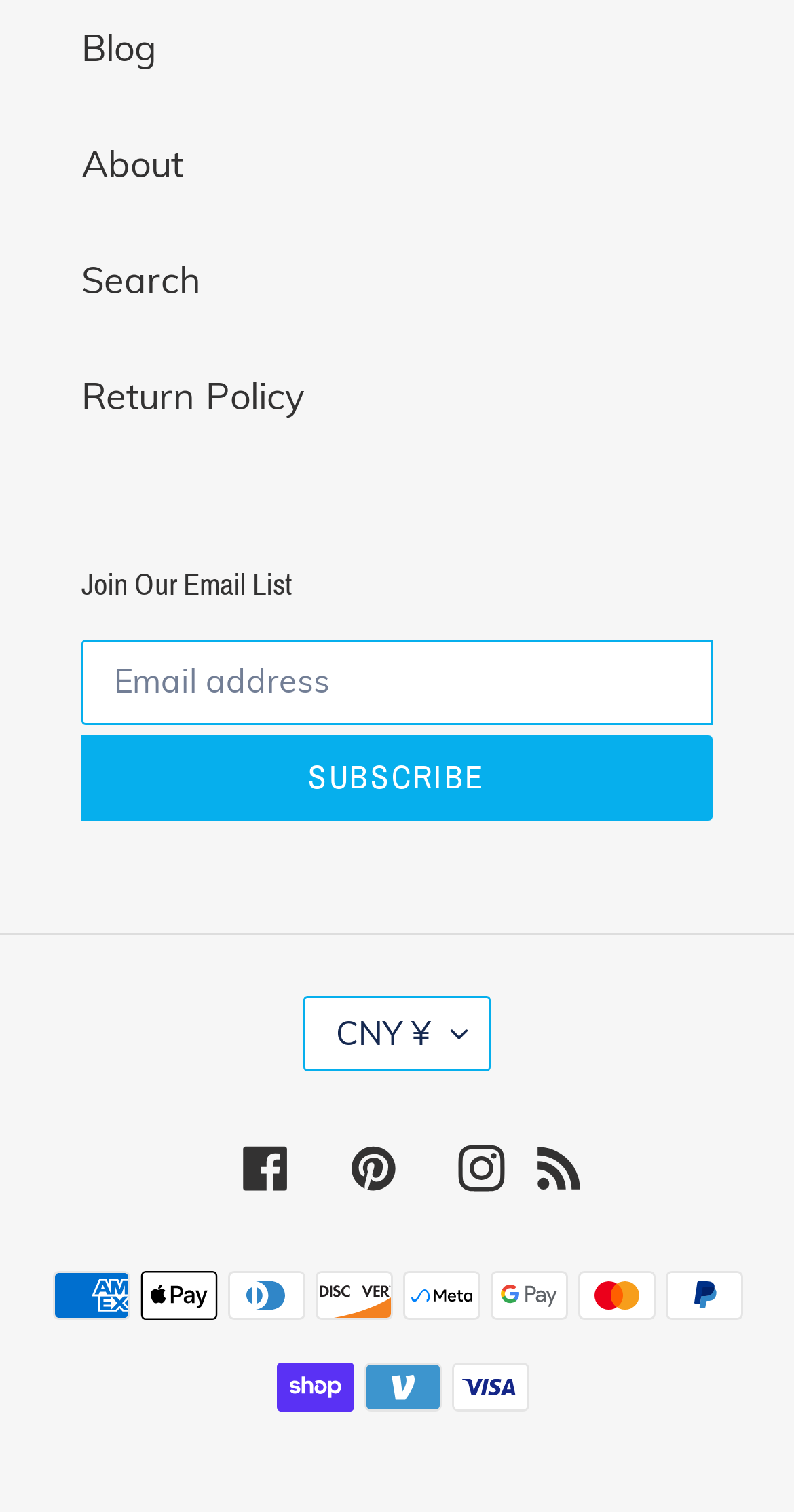Determine the coordinates of the bounding box that should be clicked to complete the instruction: "Search the website". The coordinates should be represented by four float numbers between 0 and 1: [left, top, right, bottom].

[0.103, 0.17, 0.254, 0.201]